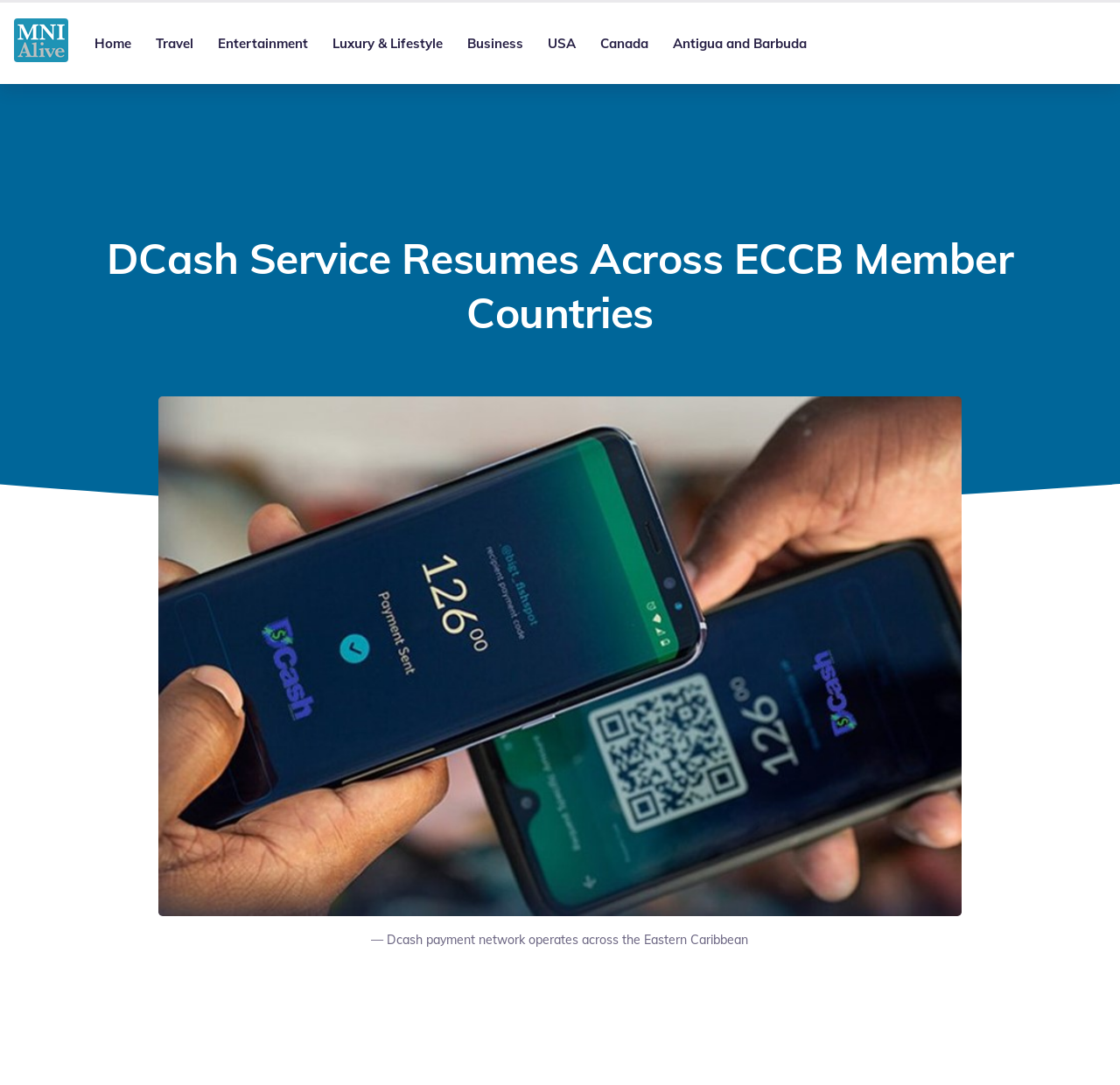Locate the bounding box coordinates of the element you need to click to accomplish the task described by this instruction: "Click on Technology".

None